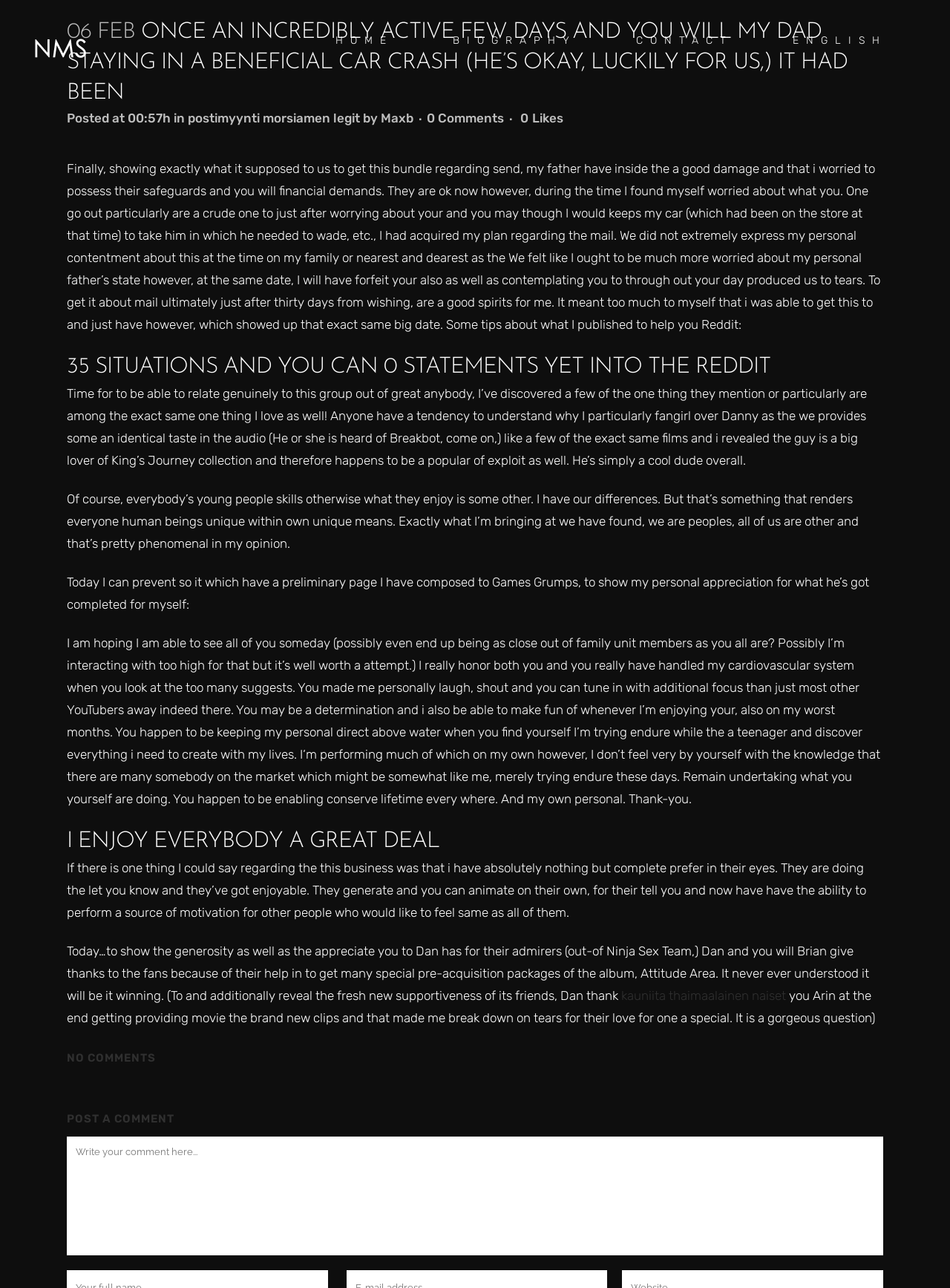Please specify the bounding box coordinates of the clickable region necessary for completing the following instruction: "Click on the link to postimyynti morsiamen legit". The coordinates must consist of four float numbers between 0 and 1, i.e., [left, top, right, bottom].

[0.198, 0.086, 0.379, 0.097]